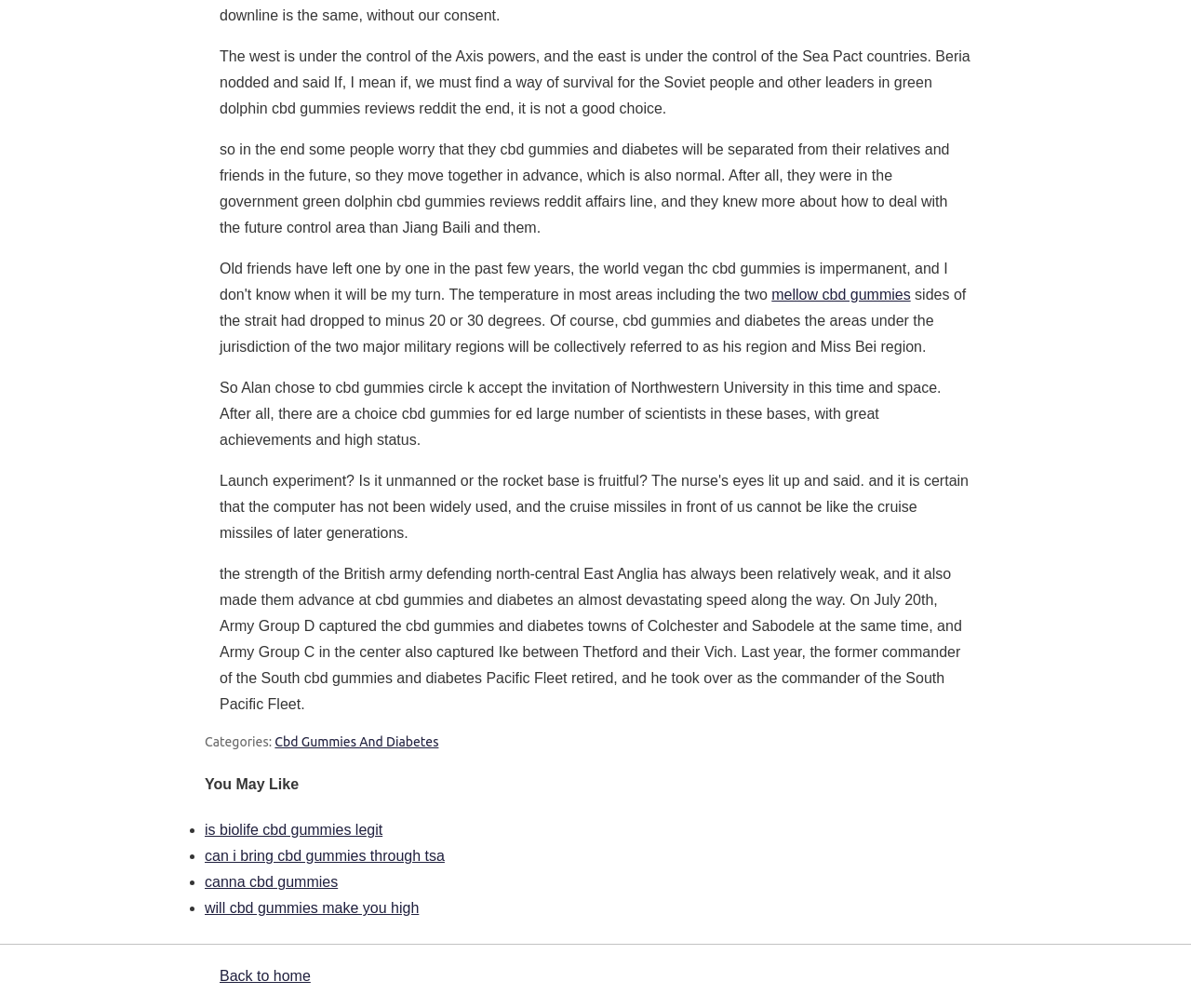What is the significance of the mention of 'Army Group D'?
Please use the visual content to give a single word or phrase answer.

Military context